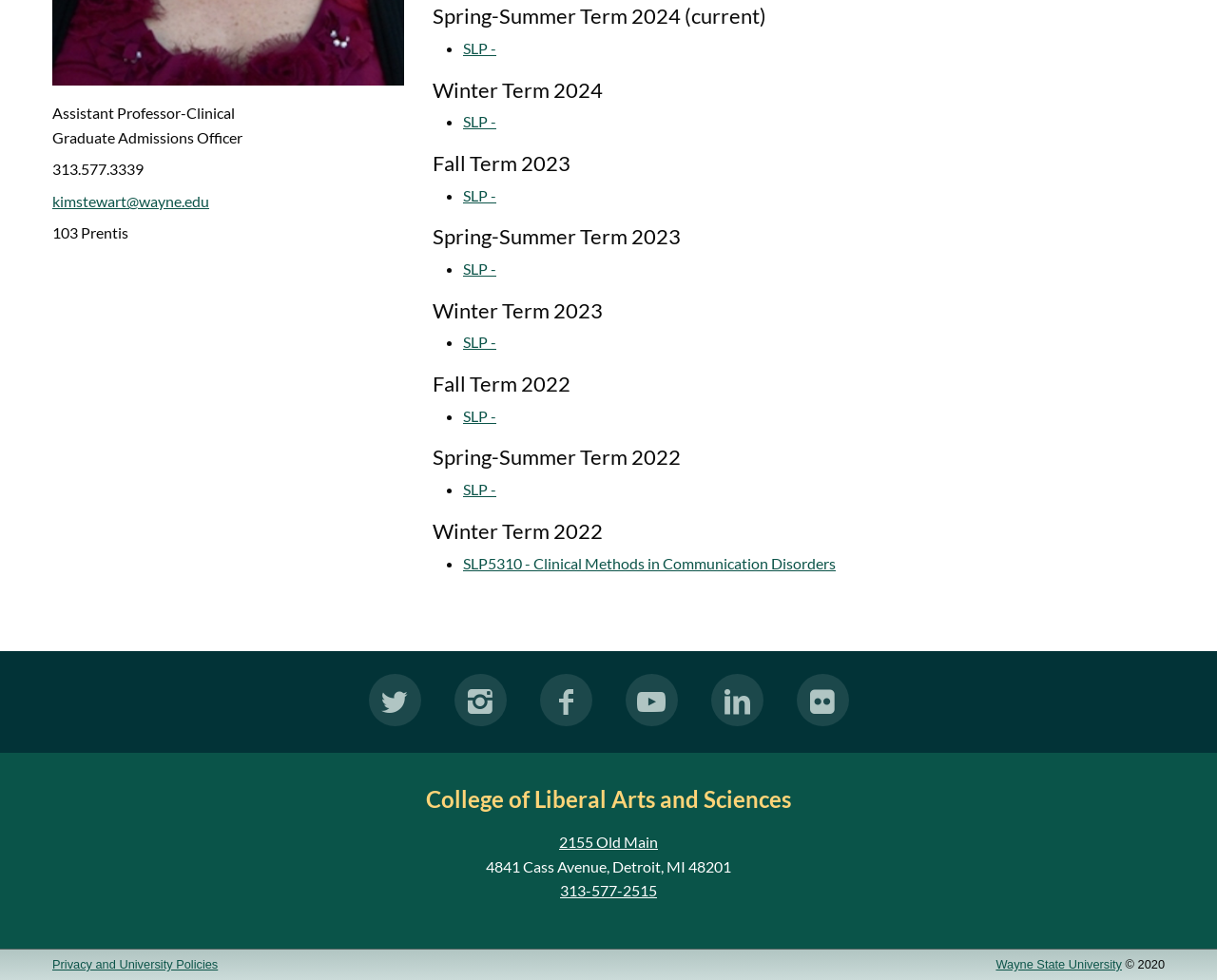Identify the bounding box coordinates for the UI element described as: "kimstewart@wayne.edu". The coordinates should be provided as four floats between 0 and 1: [left, top, right, bottom].

[0.043, 0.196, 0.172, 0.214]